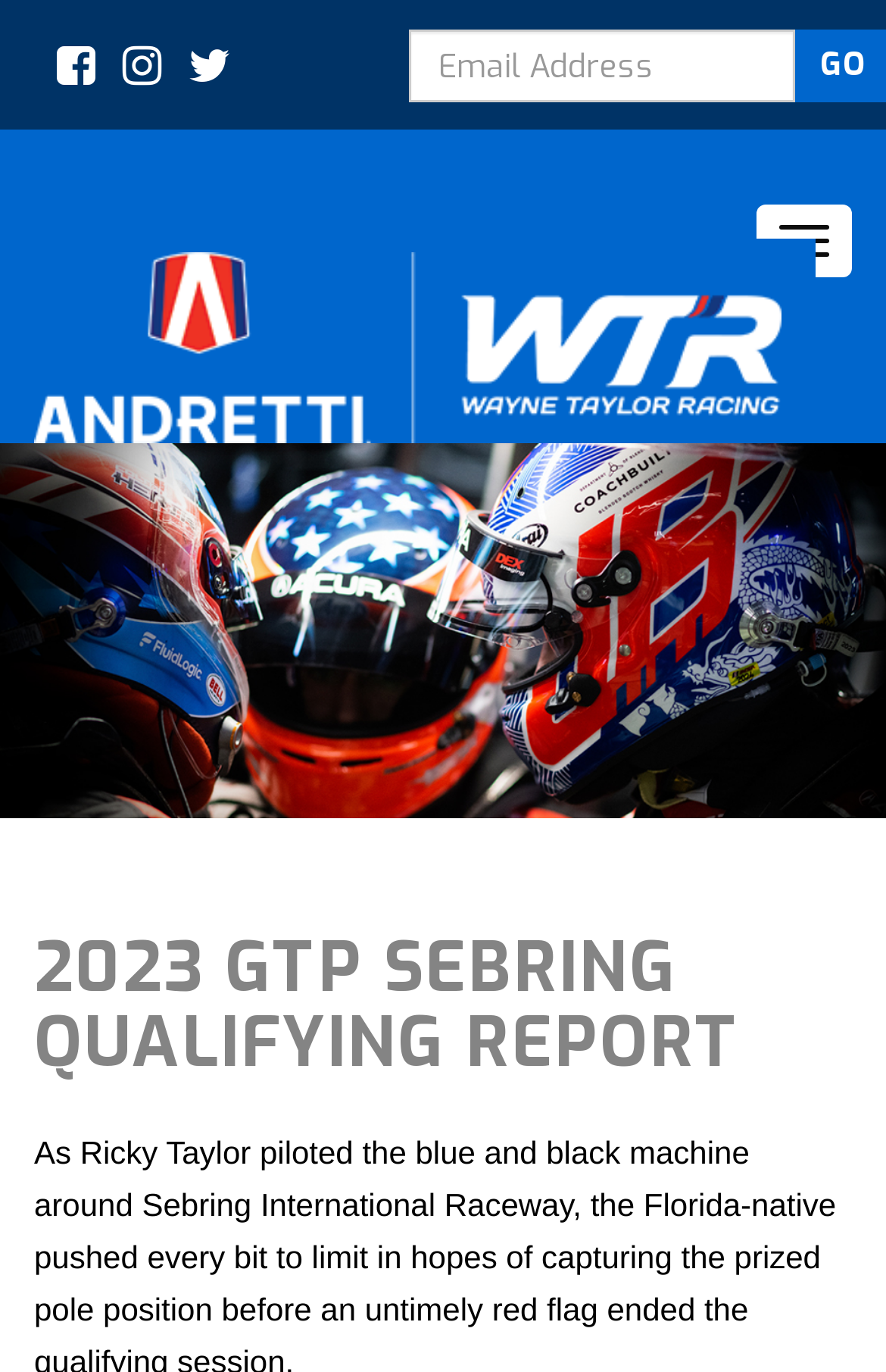Provide the bounding box coordinates of the HTML element this sentence describes: "title="Twitter - @WayneTaylorRcng"".

[0.213, 0.036, 0.282, 0.068]